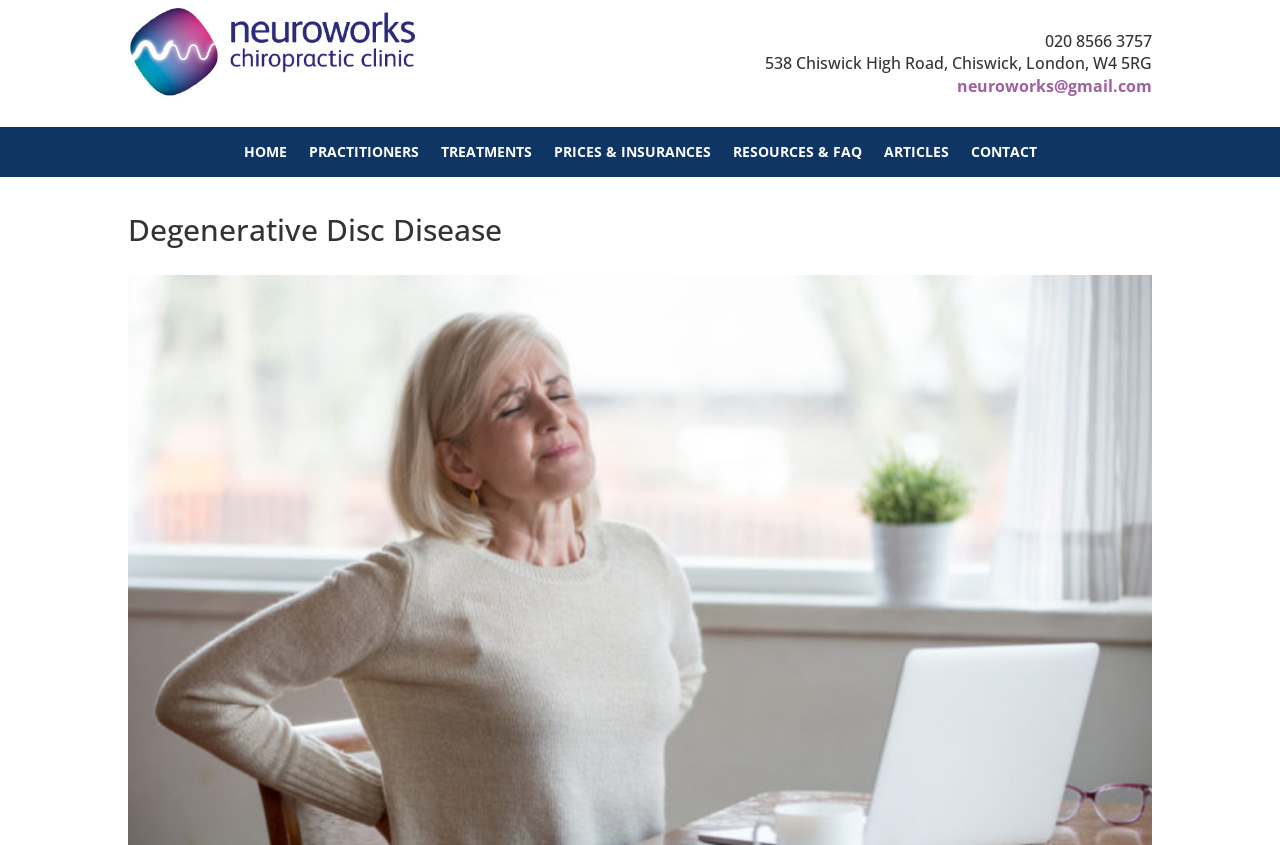Can you identify and provide the main heading of the webpage?

Degenerative Disc Disease